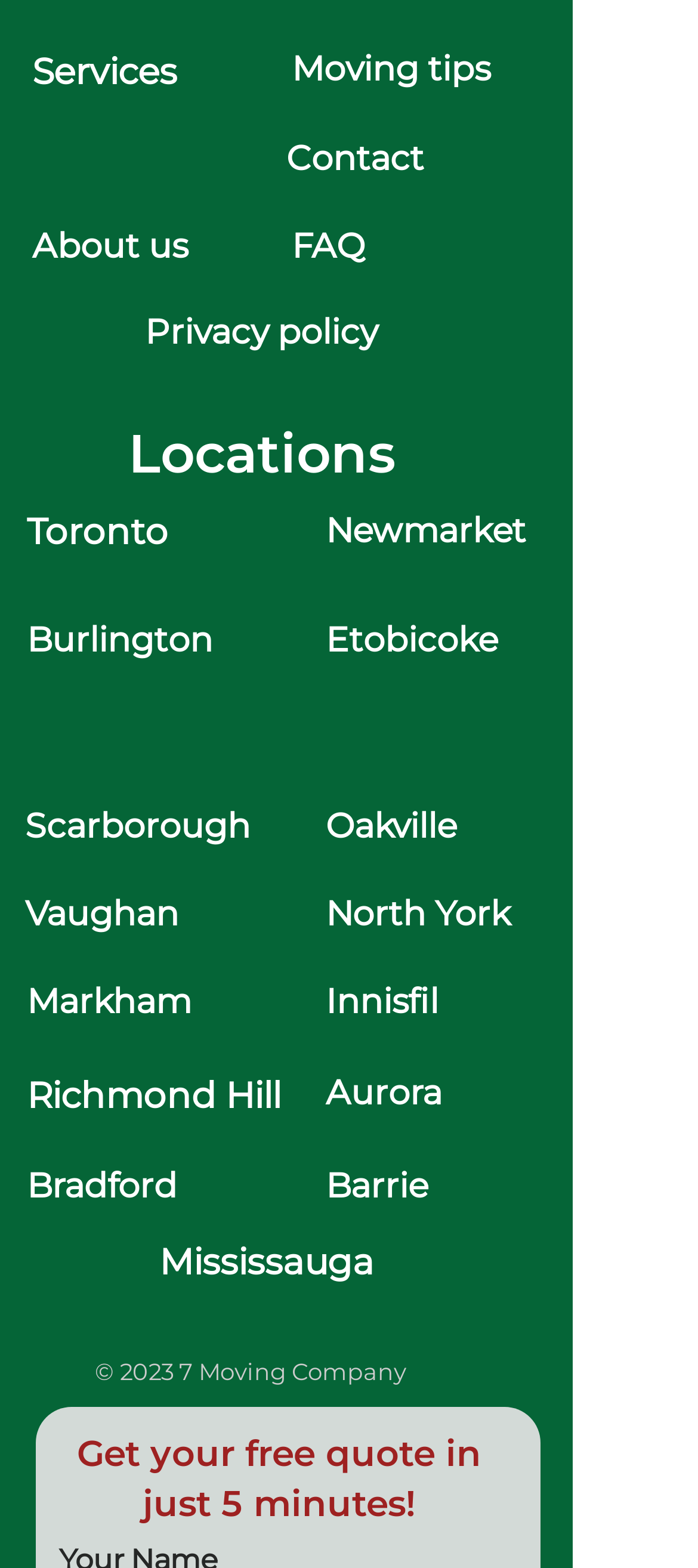Based on the image, provide a detailed response to the question:
What is the purpose of the 'Get your free quote' section?

I inferred that the purpose of the 'Get your free quote' section is to allow users to get a free quote, as indicated by the heading 'Get your free quote in just 5 minutes!'.